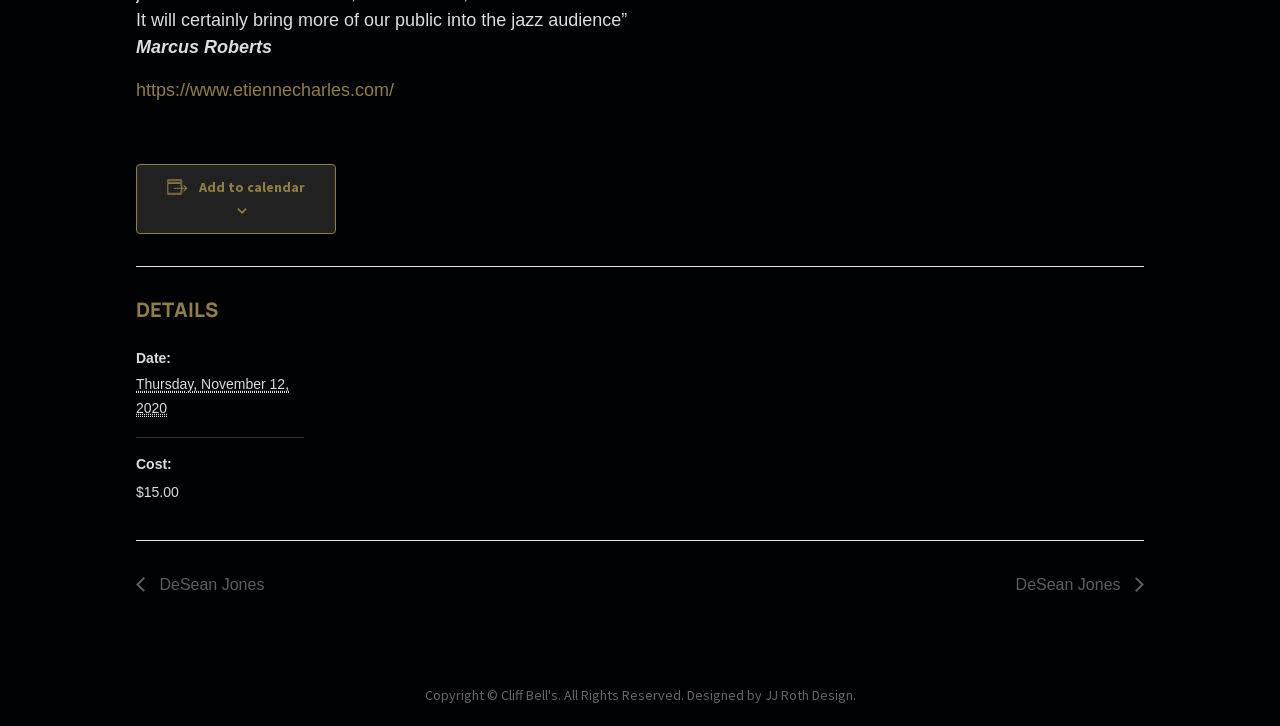Determine the bounding box of the UI element mentioned here: "https://www.etiennecharles.com/". The coordinates must be in the format [left, top, right, bottom] with values ranging from 0 to 1.

[0.106, 0.111, 0.308, 0.138]